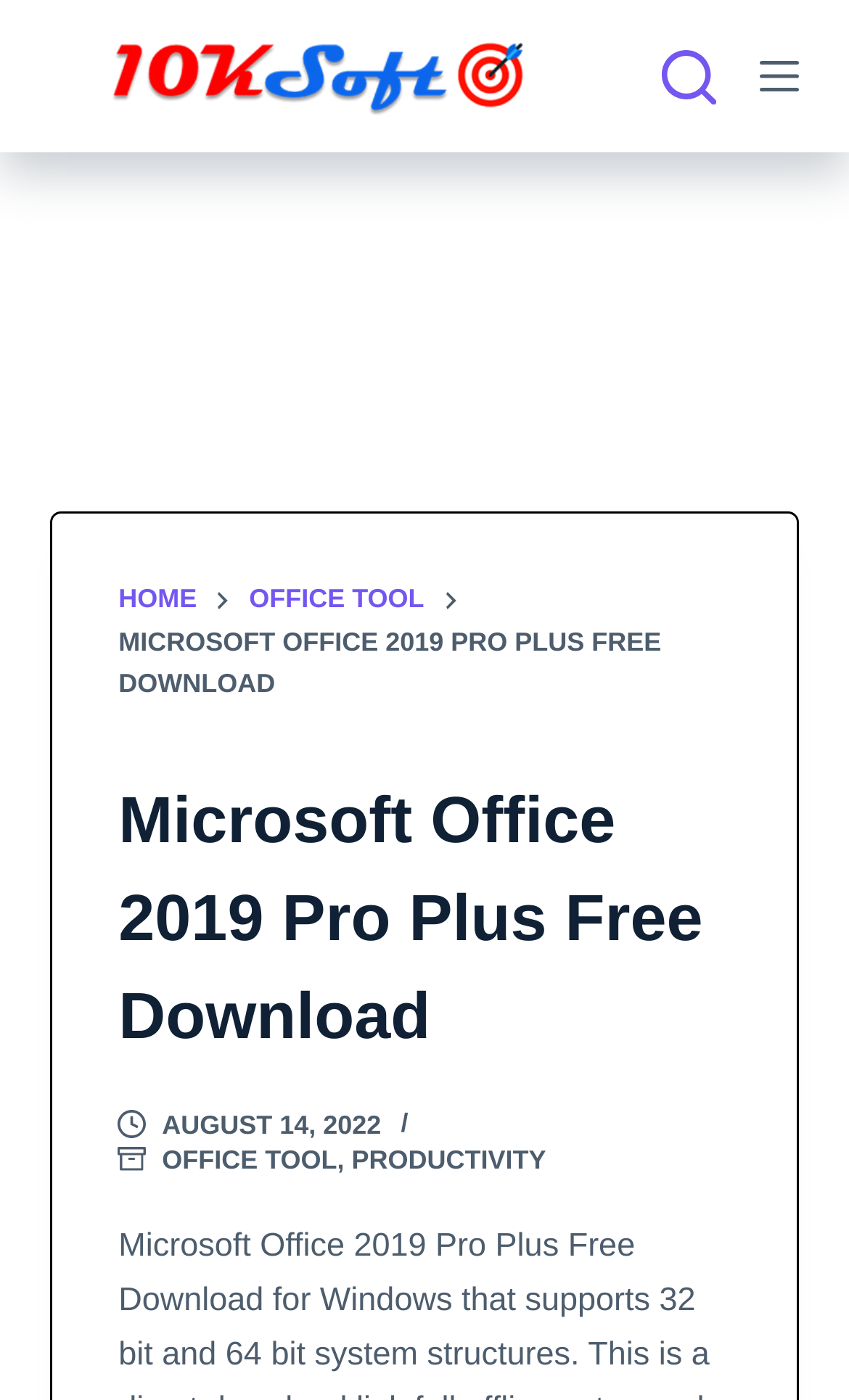What is the purpose of the button on the top right?
Answer with a single word or phrase by referring to the visual content.

Search